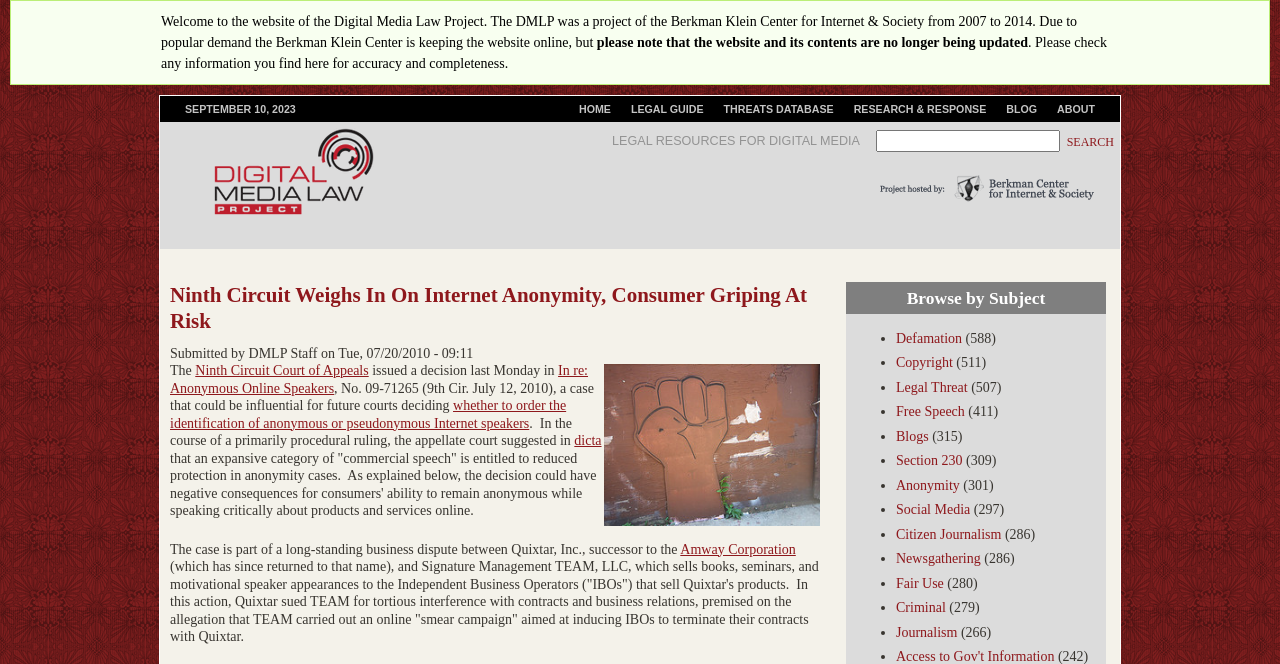Generate the text content of the main heading of the webpage.

Digital Media Law Project